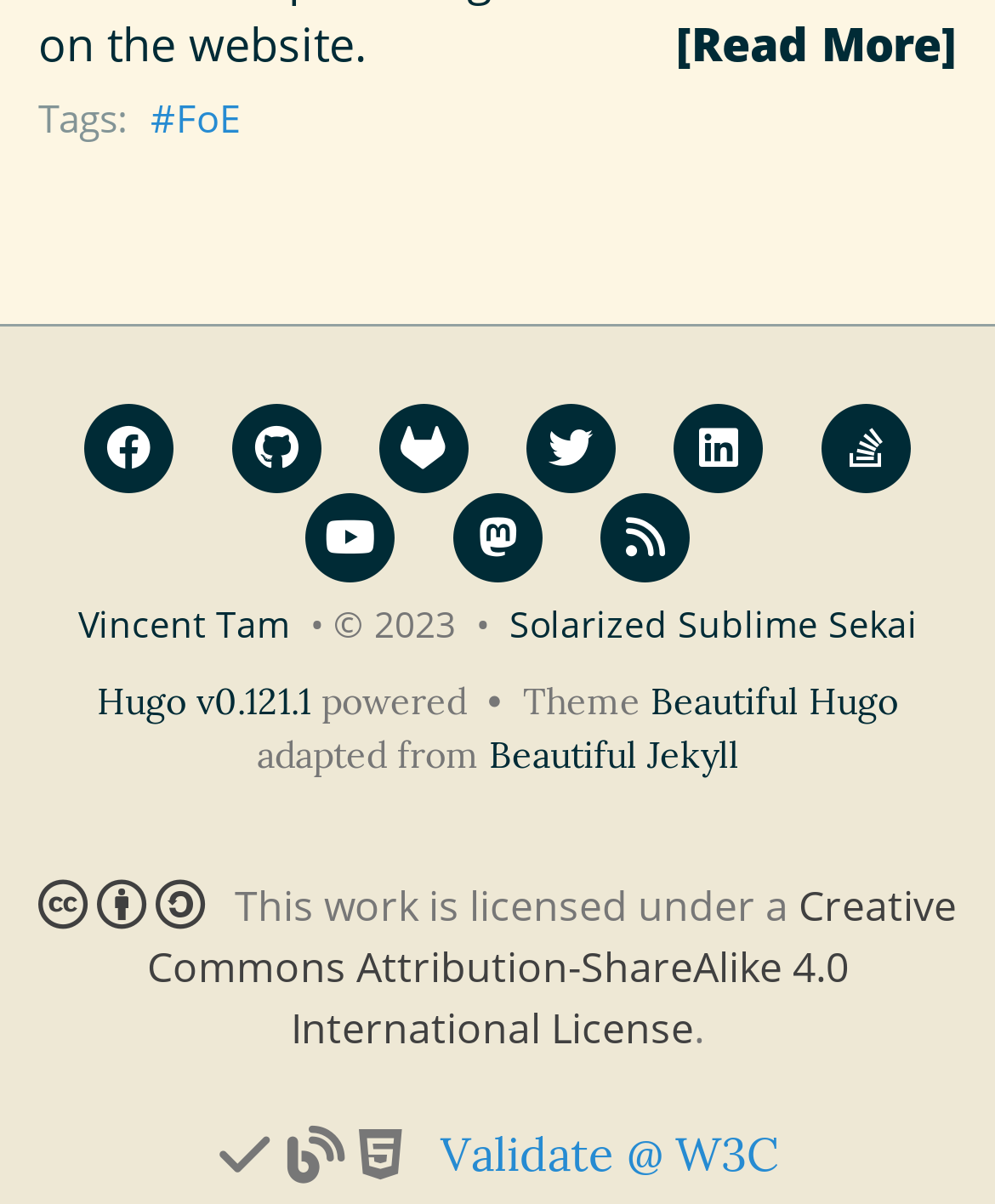Utilize the details in the image to give a detailed response to the question: Who is the author of the website?

I found the link 'Vincent Tam' which is likely to be the author of the website, as it is a personal name and appears in a prominent position.